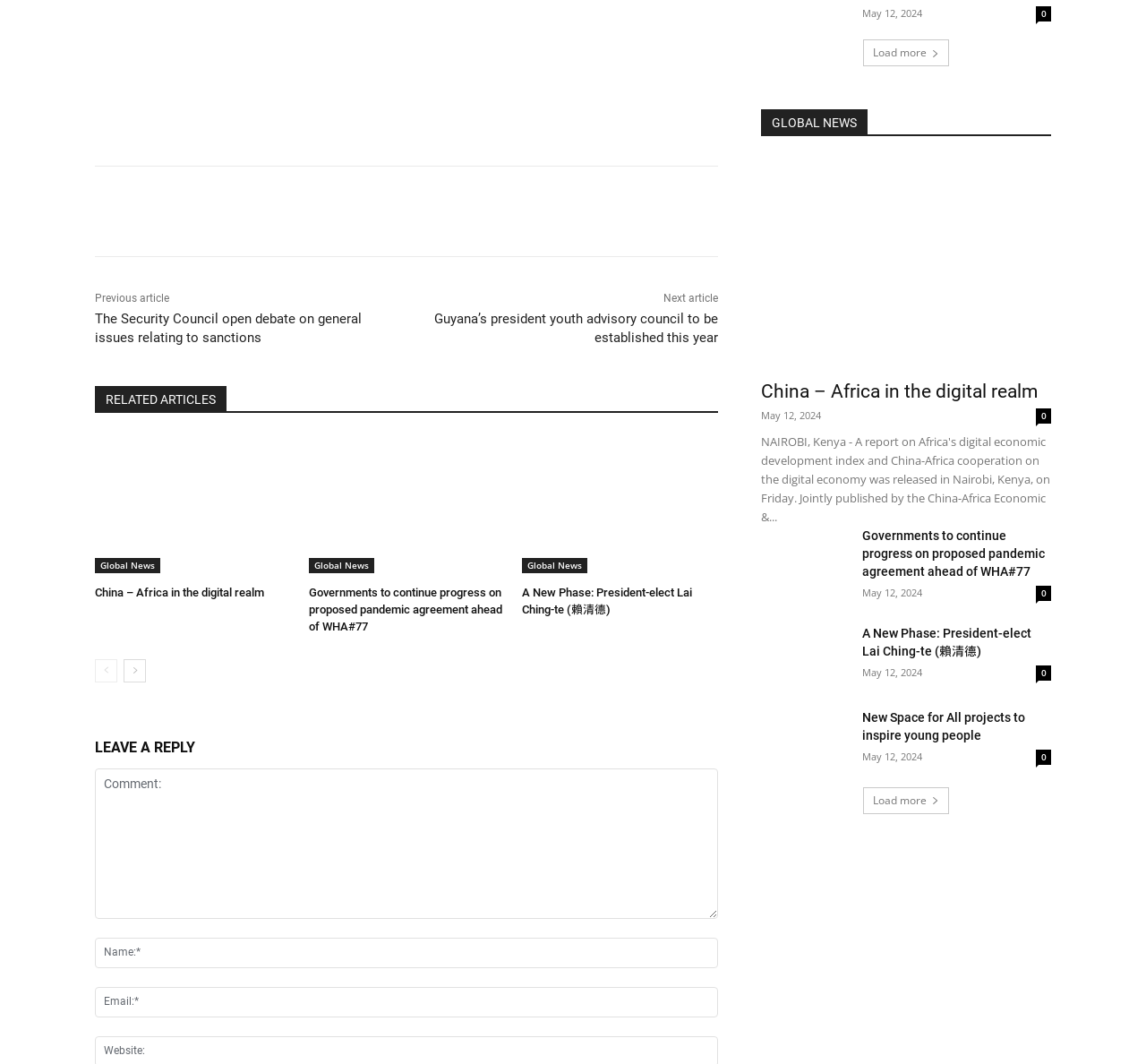Please look at the image and answer the question with a detailed explanation: What is the date of the latest article?

I looked at the timestamps next to each article and found that the latest article was published on May 12, 2024.